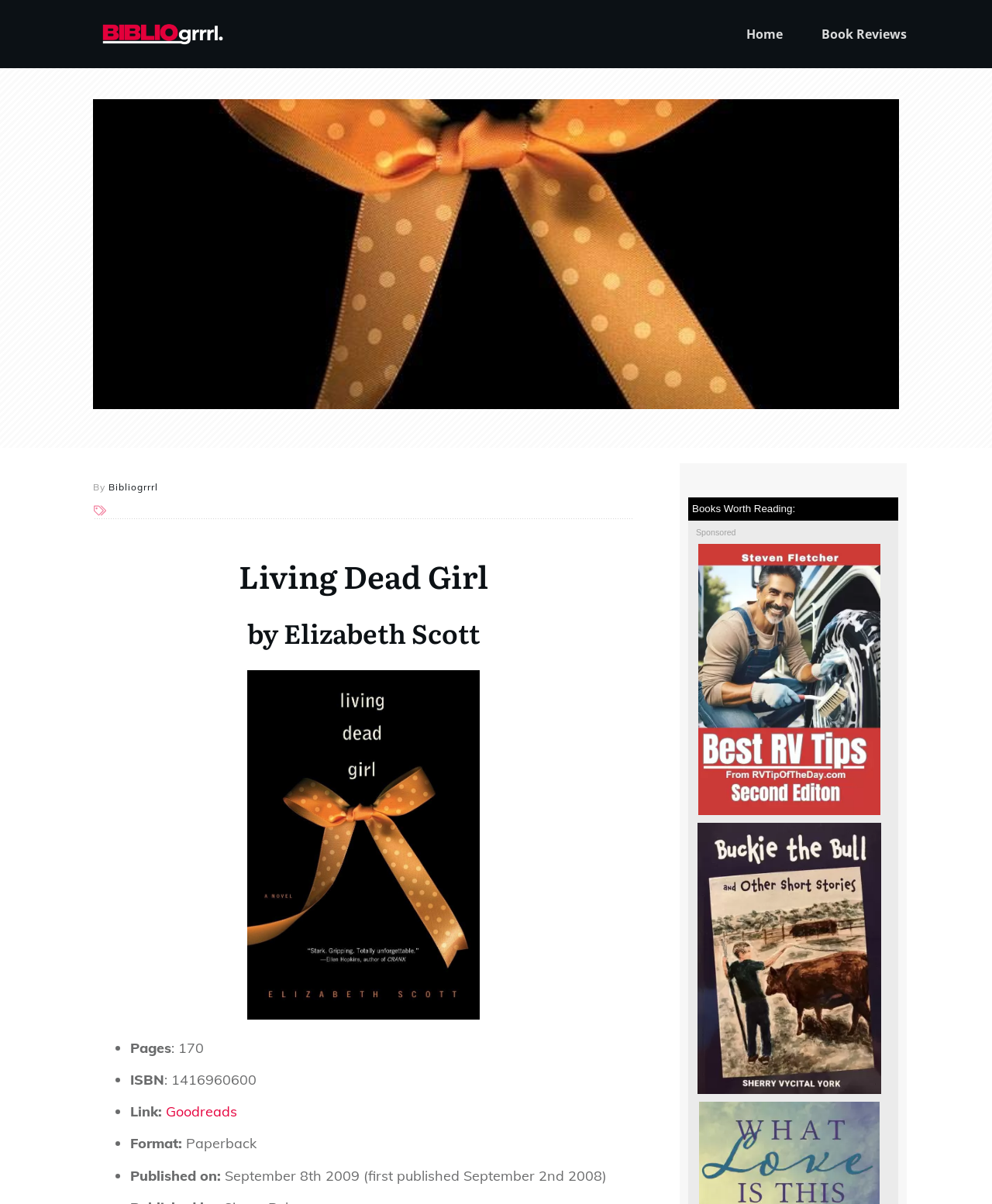What is the format of the book?
Using the visual information, answer the question in a single word or phrase.

Paperback